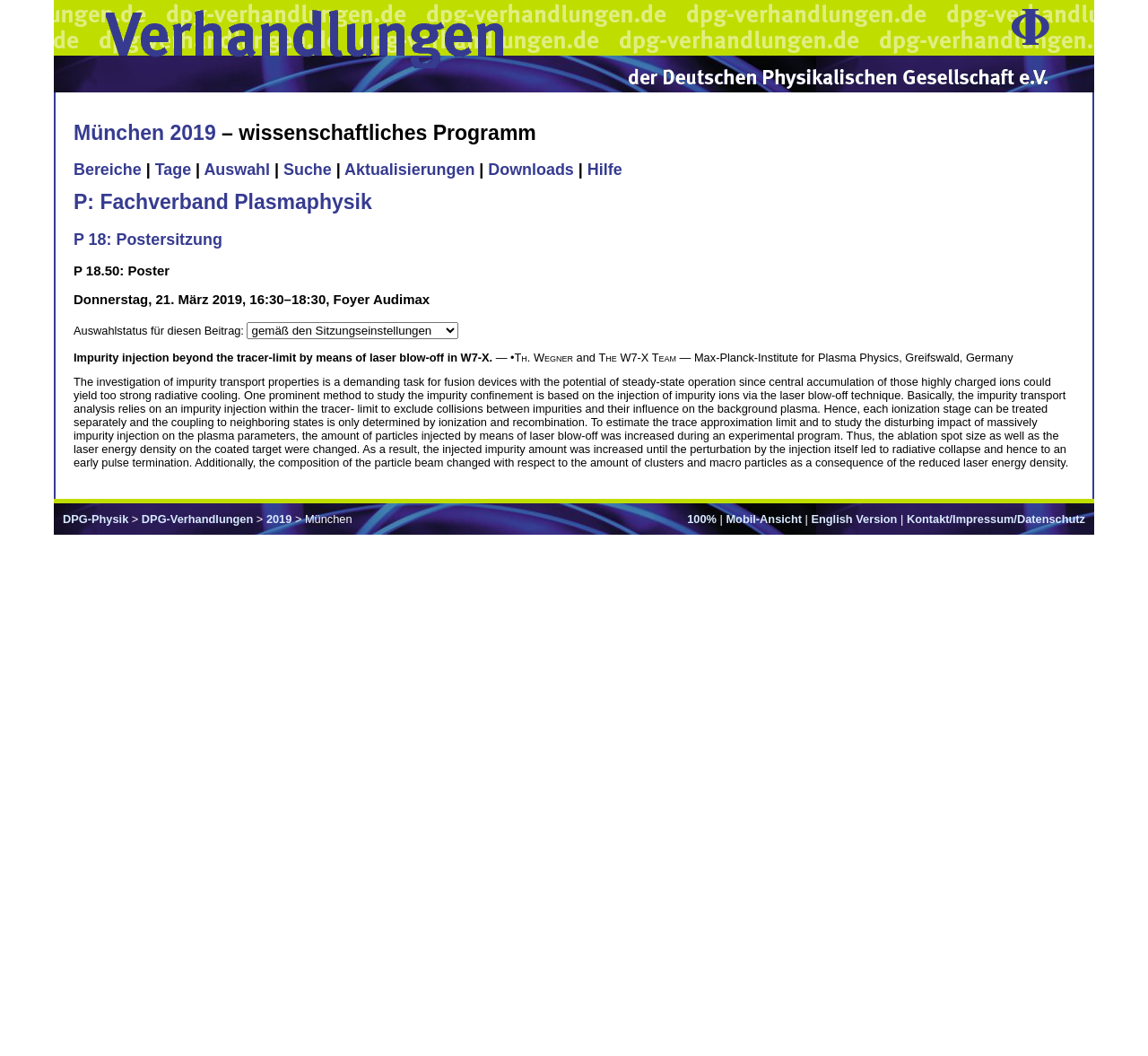Highlight the bounding box coordinates of the element you need to click to perform the following instruction: "Click on the link to Hilfe."

[0.512, 0.152, 0.542, 0.169]